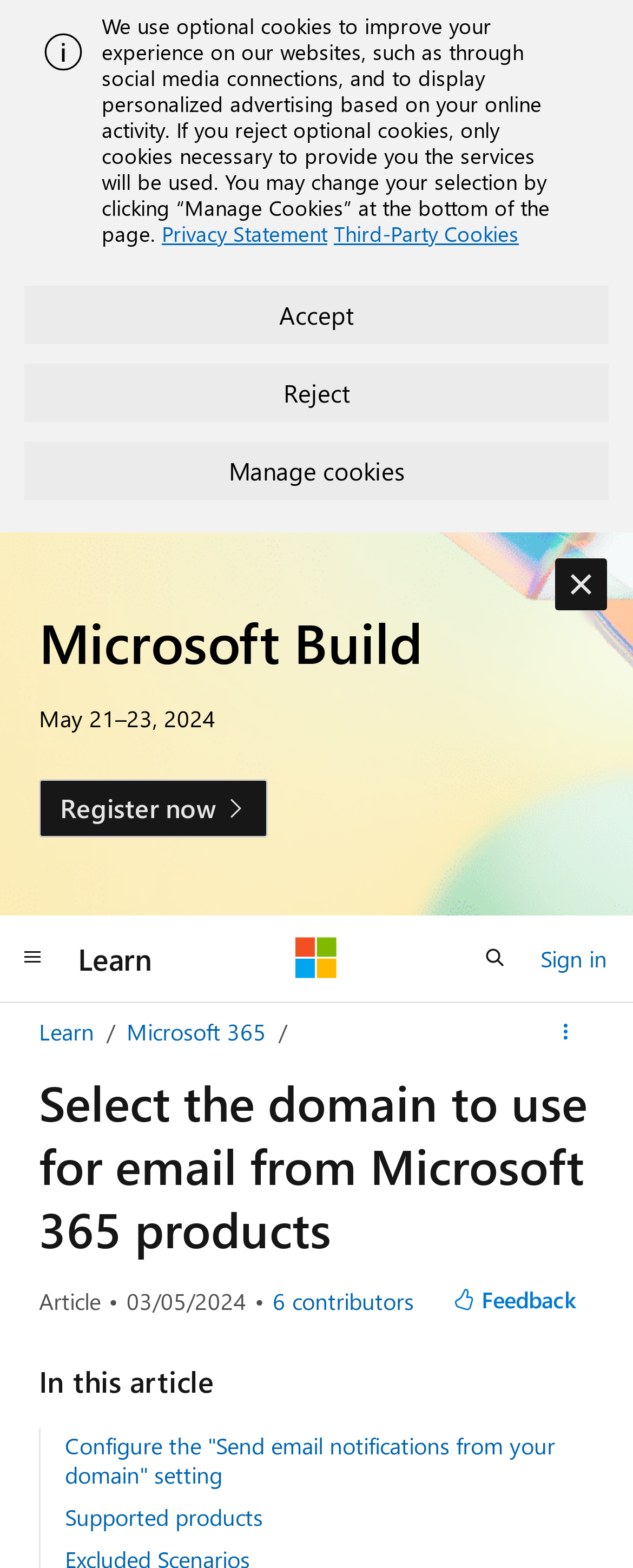Please identify the bounding box coordinates of the area that needs to be clicked to fulfill the following instruction: "View all contributors."

[0.431, 0.822, 0.654, 0.838]